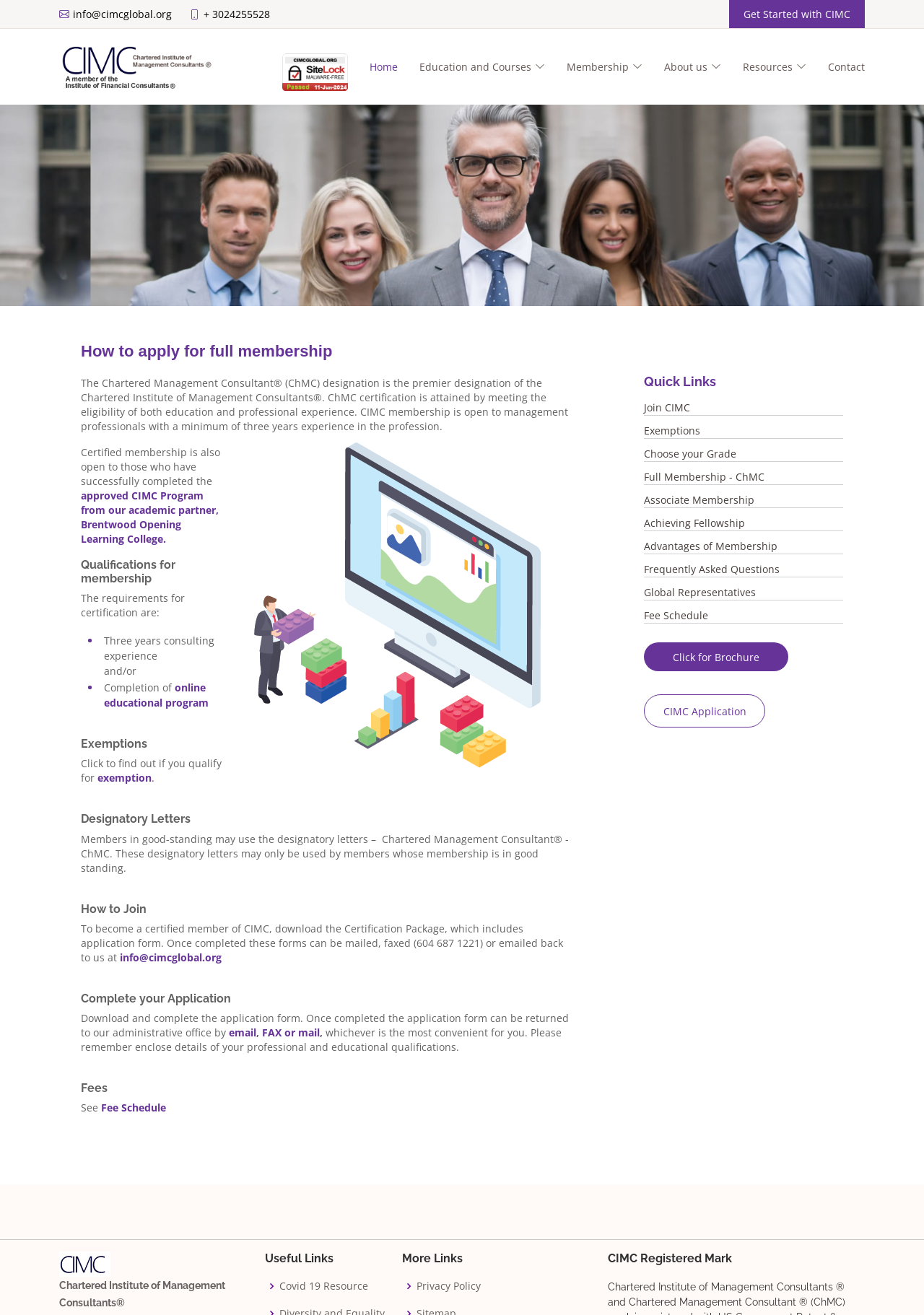Specify the bounding box coordinates of the element's region that should be clicked to achieve the following instruction: "Click the 'Fee Schedule' link". The bounding box coordinates consist of four float numbers between 0 and 1, in the format [left, top, right, bottom].

[0.109, 0.837, 0.18, 0.848]